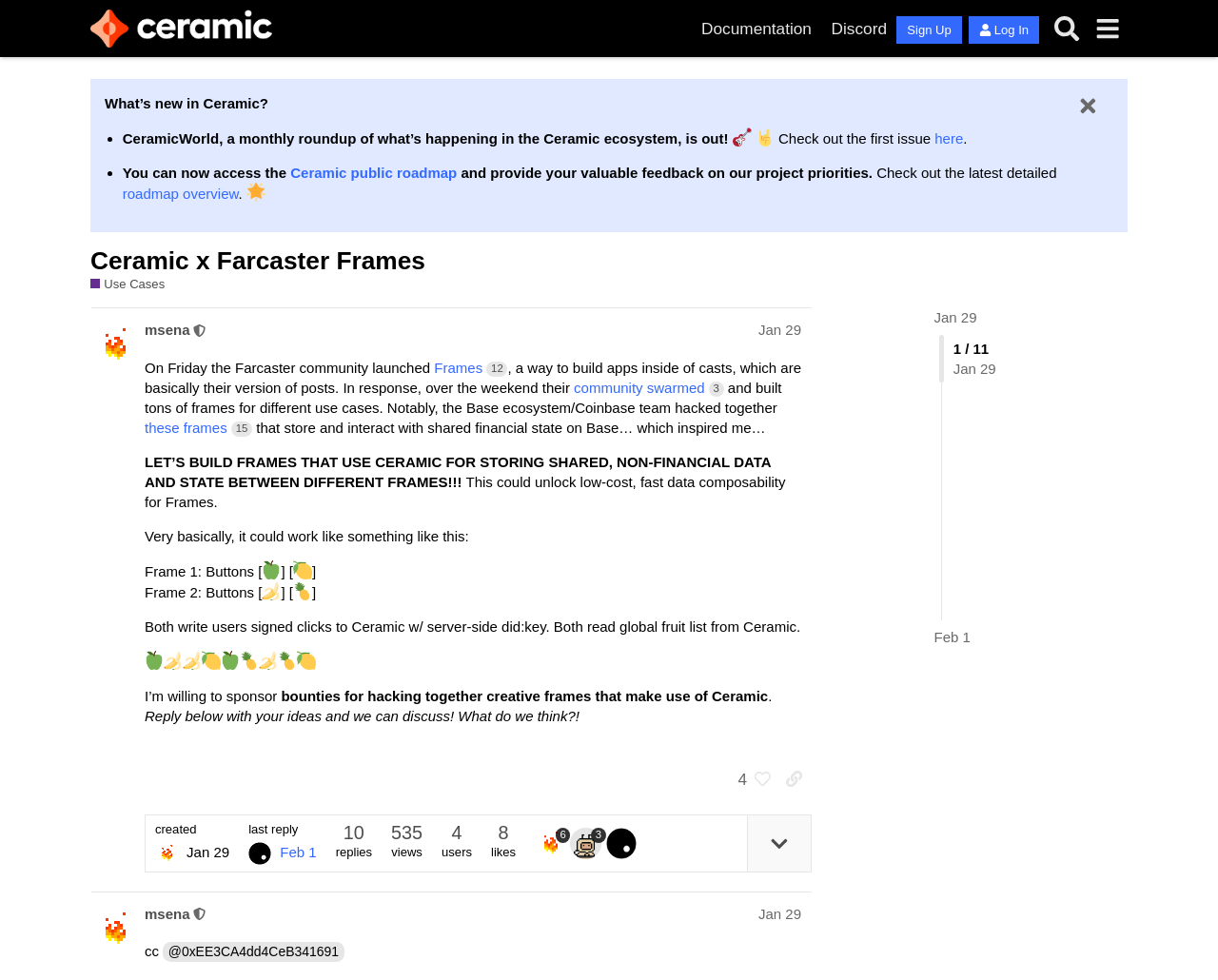What is the date of the post by msena?
Please elaborate on the answer to the question with detailed information.

The date of the post by msena can be found below the username, which says 'Jan 29'.